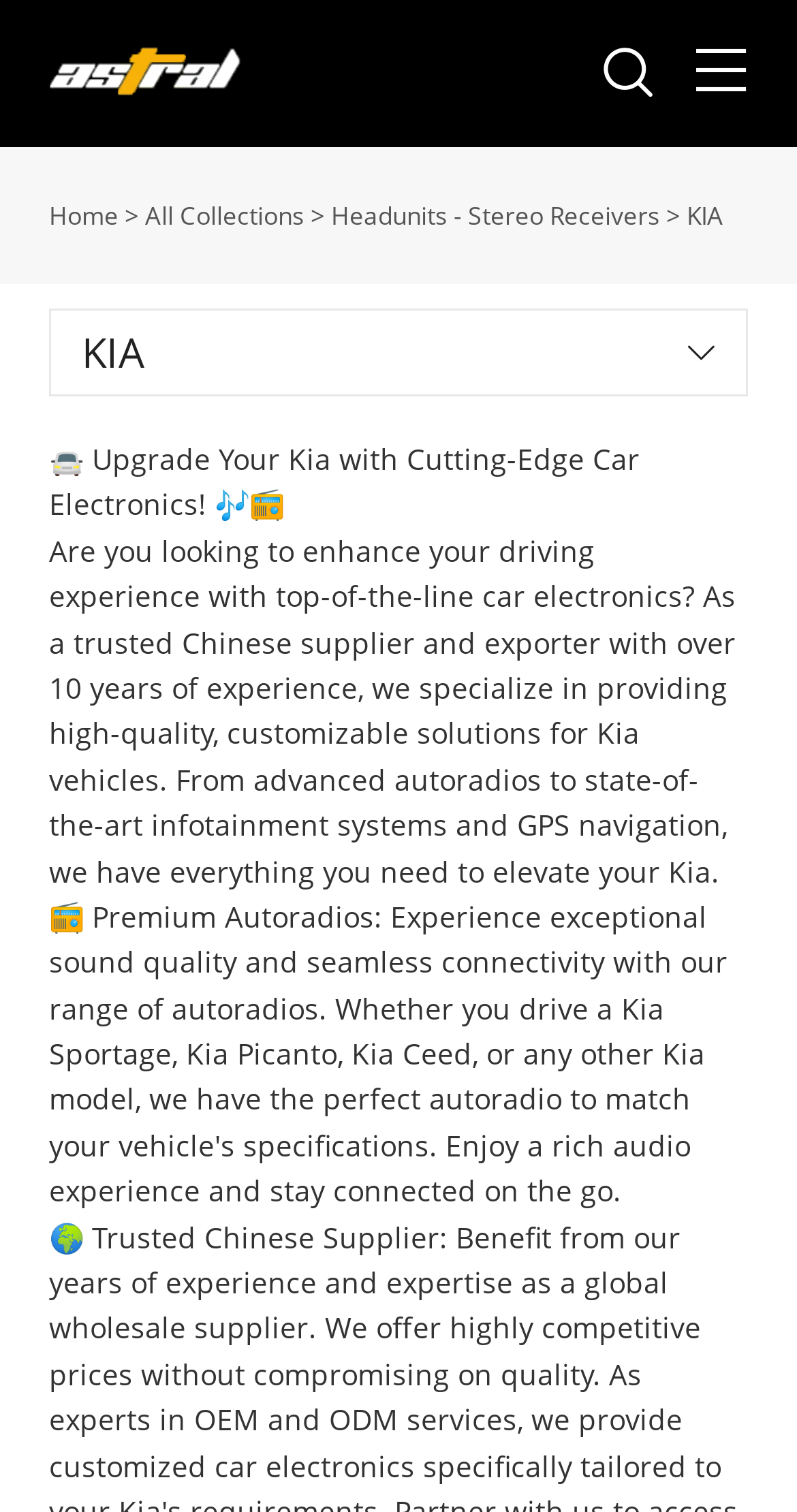Specify the bounding box coordinates (top-left x, top-left y, bottom-right x, bottom-right y) of the UI element in the screenshot that matches this description: Headunits - Stereo Receivers

[0.415, 0.131, 0.828, 0.154]